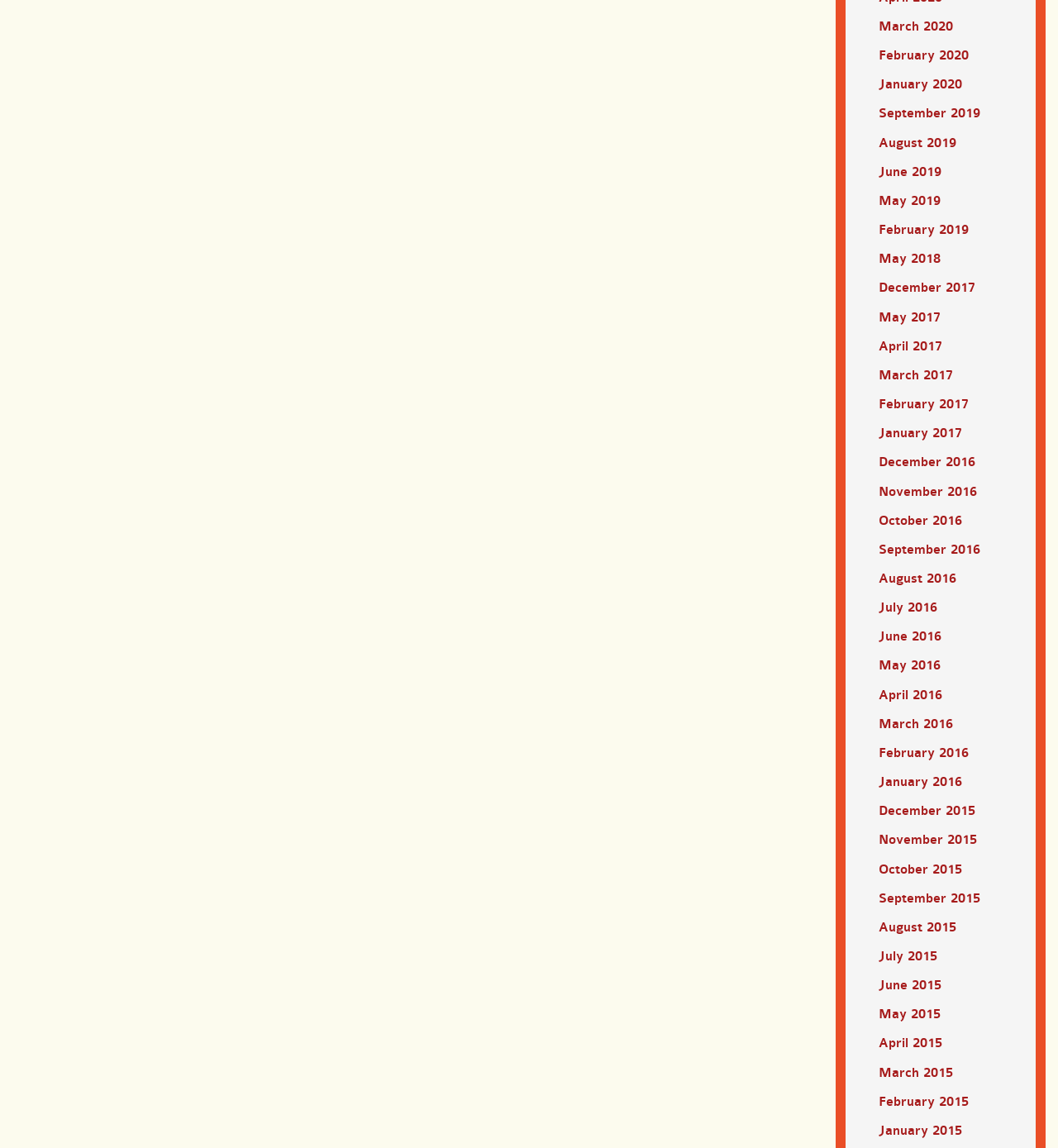Identify the bounding box coordinates for the element that needs to be clicked to fulfill this instruction: "View the November 2023 issue". Provide the coordinates in the format of four float numbers between 0 and 1: [left, top, right, bottom].

None